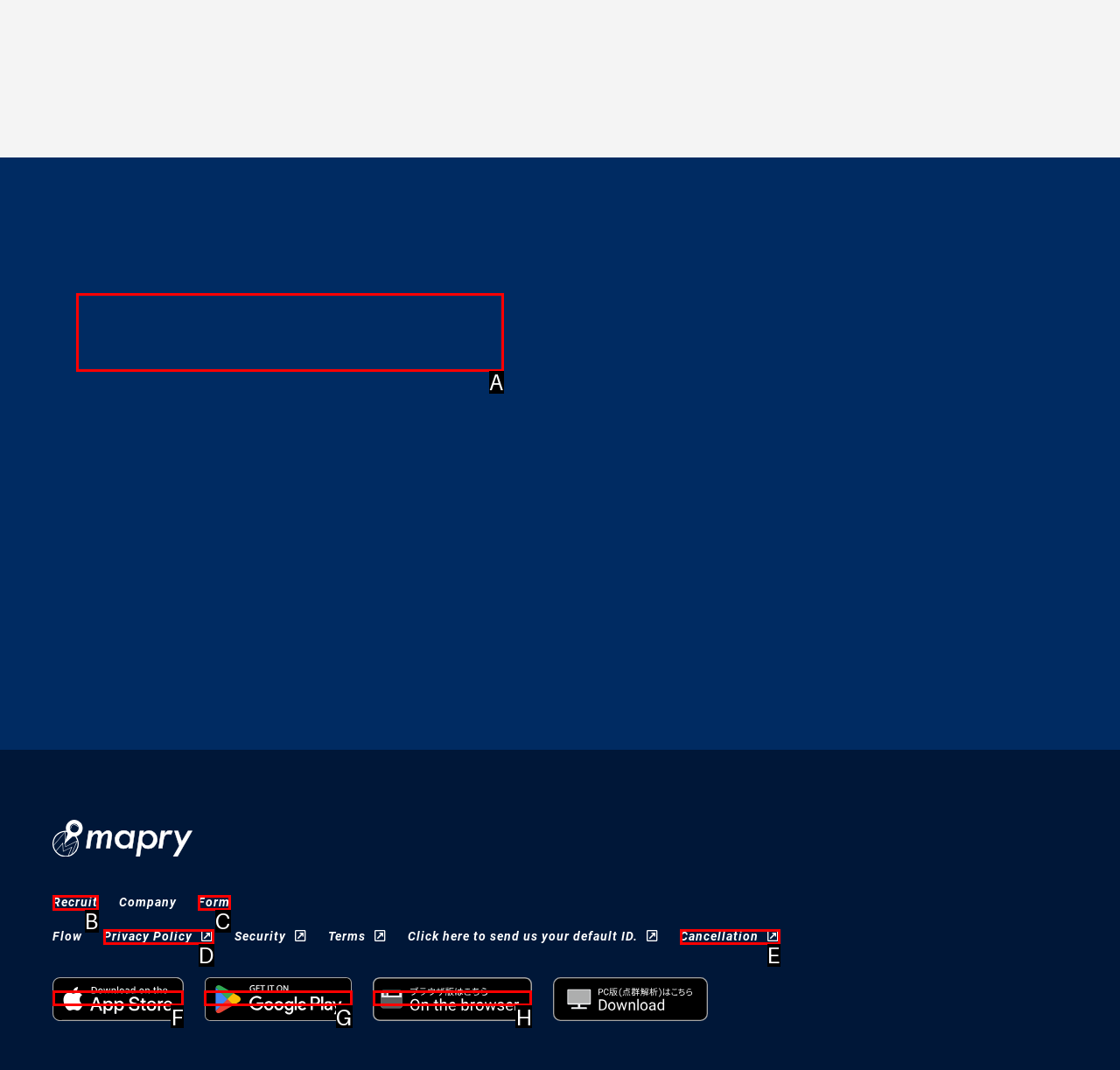Tell me which one HTML element best matches the description: alt="App Store" Answer with the option's letter from the given choices directly.

F